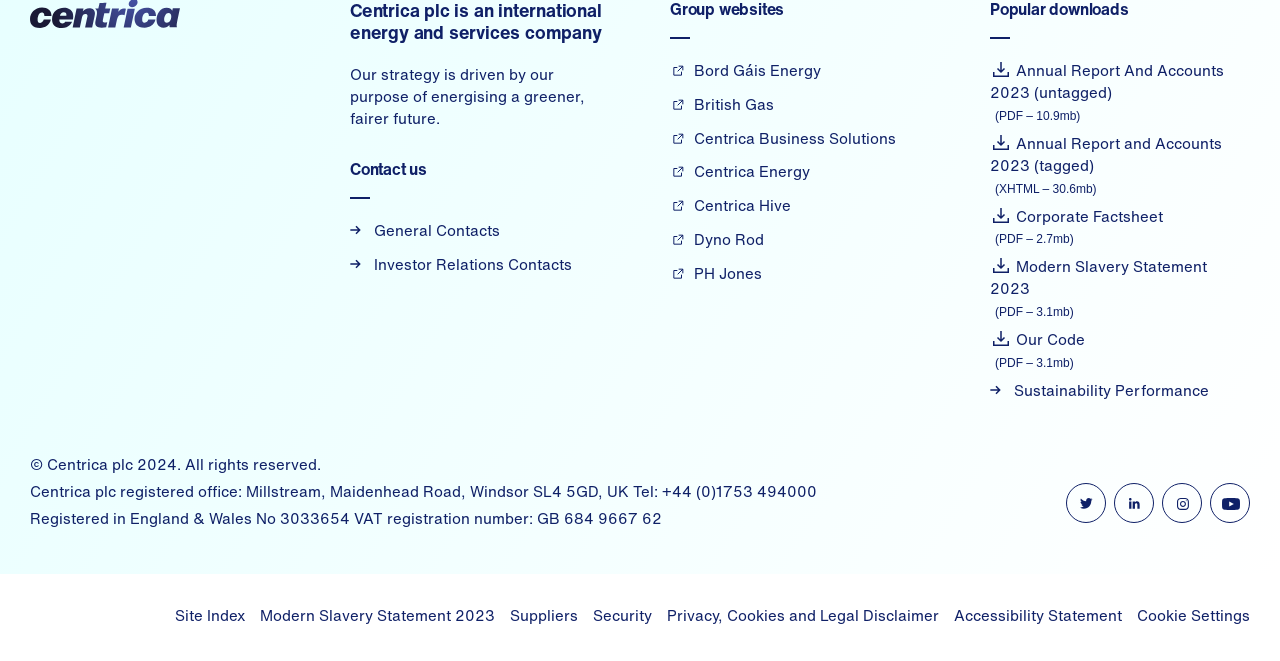Pinpoint the bounding box coordinates of the element to be clicked to execute the instruction: "Follow on Twitter".

[0.833, 0.73, 0.864, 0.791]